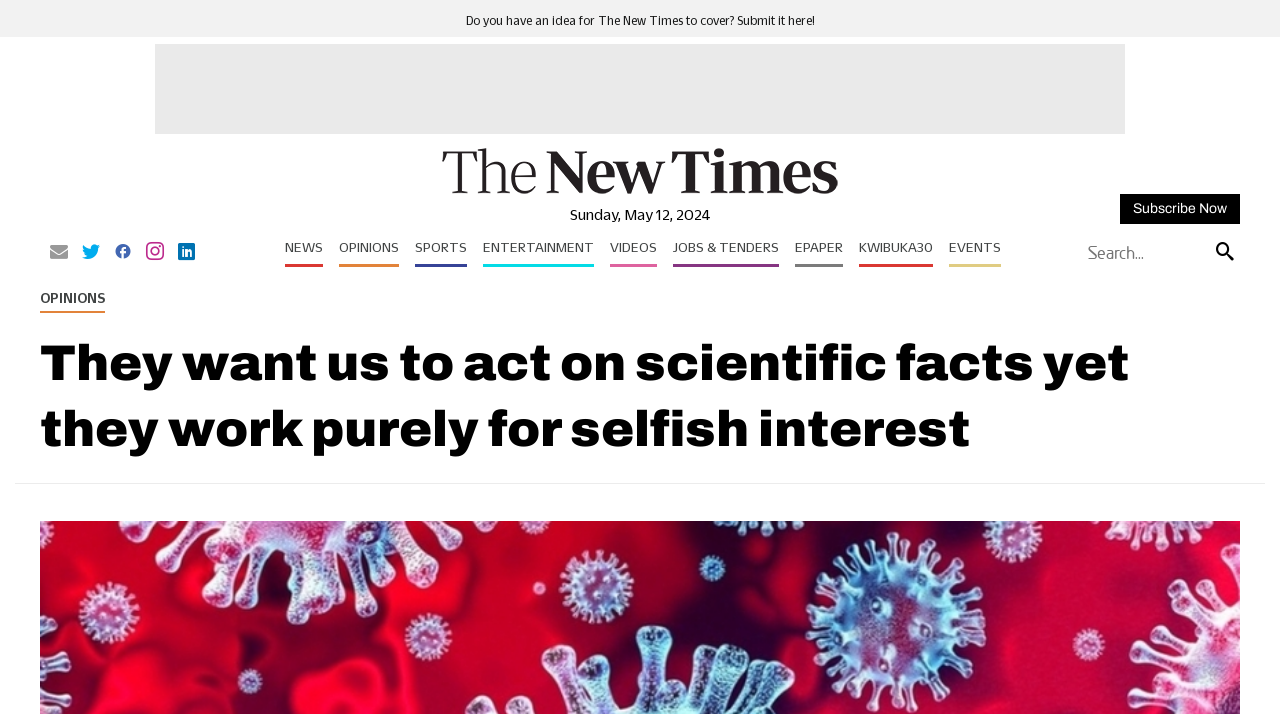Can you extract the headline from the webpage for me?

They want us to act on scientific facts yet they work purely for selfish interest